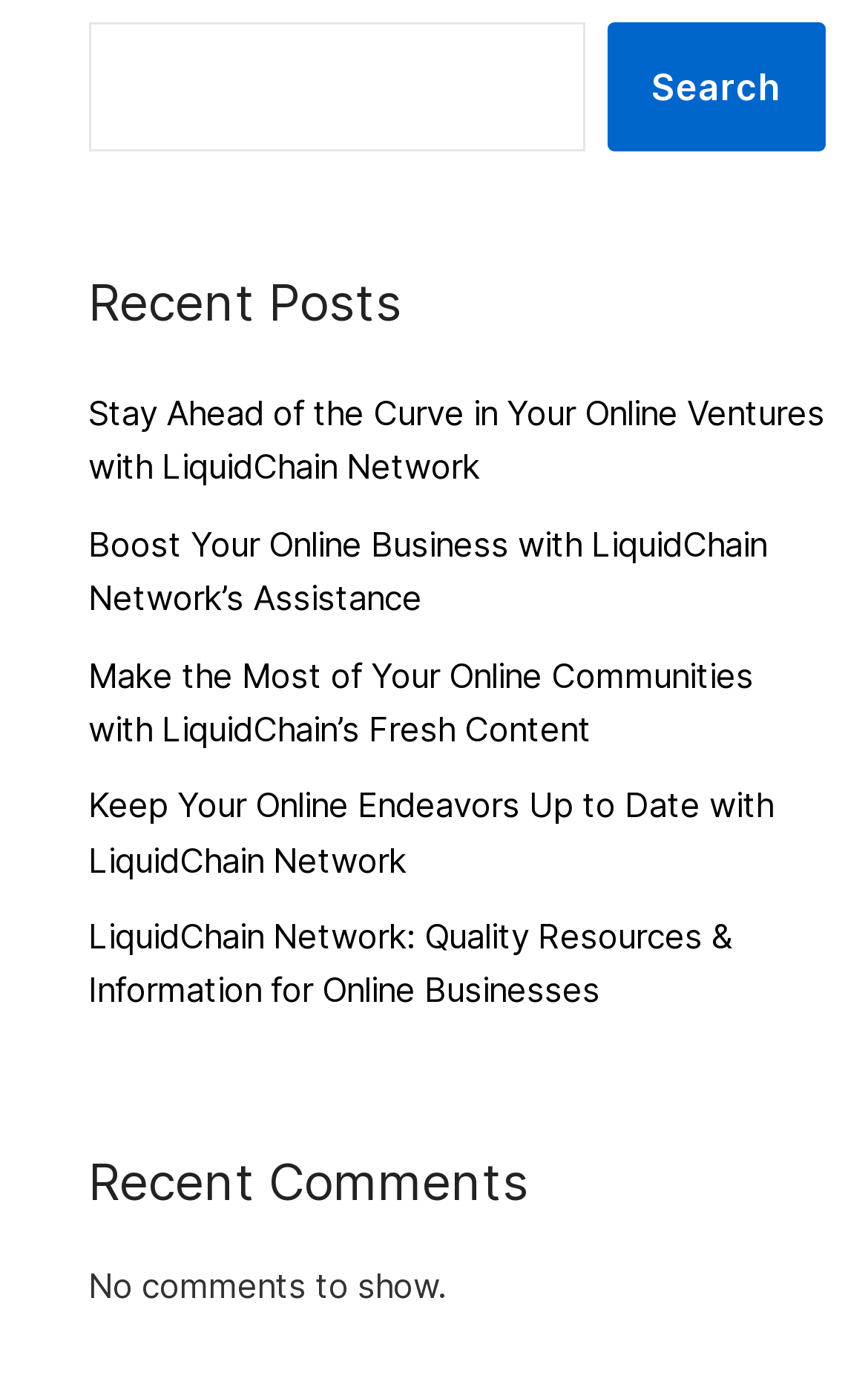Provide the bounding box coordinates for the UI element described in this sentence: "parent_node: Search name="s"". The coordinates should be four float values between 0 and 1, i.e., [left, top, right, bottom].

[0.101, 0.015, 0.673, 0.108]